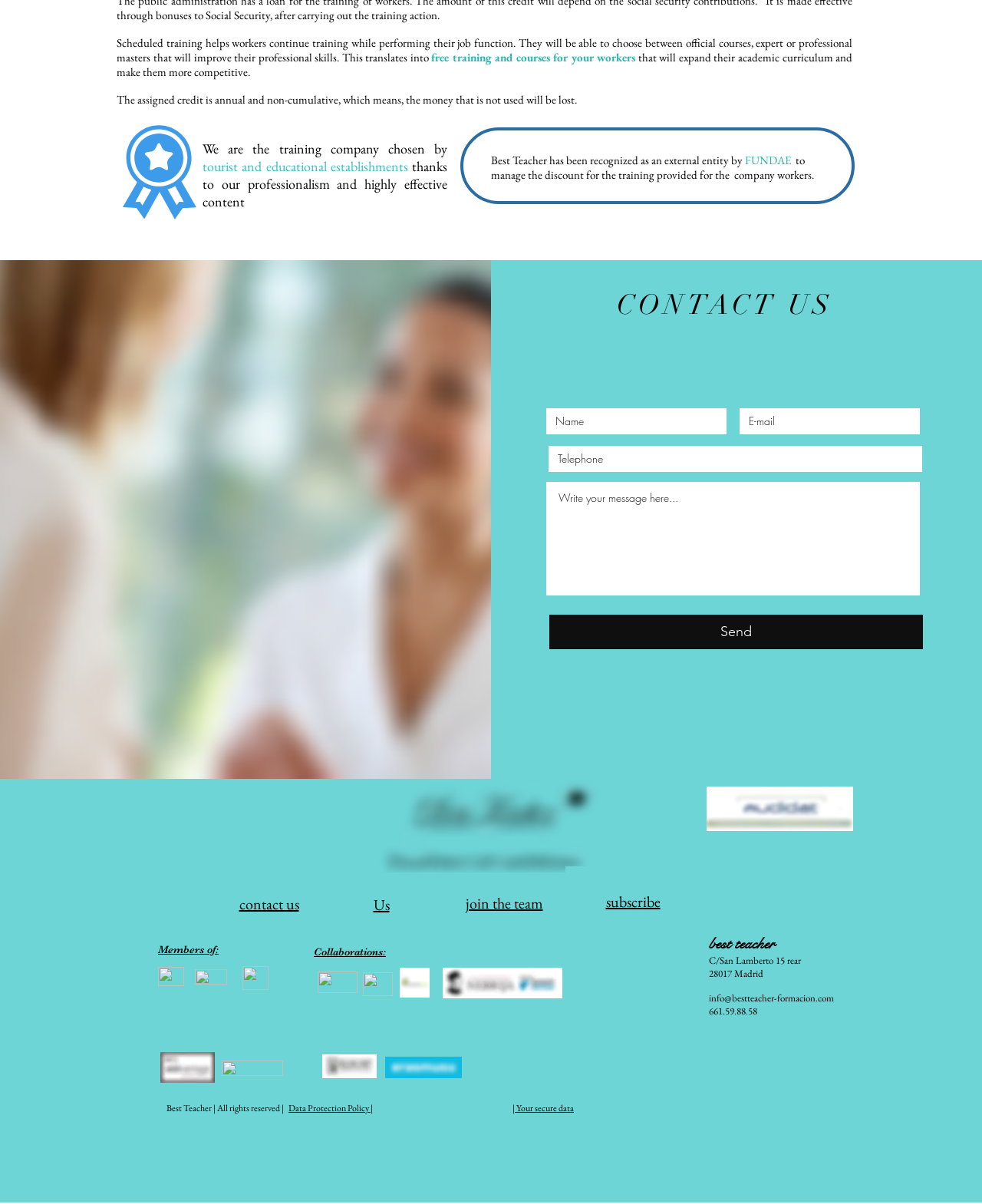Locate the bounding box coordinates of the clickable part needed for the task: "Click the Send button".

[0.559, 0.511, 0.94, 0.539]